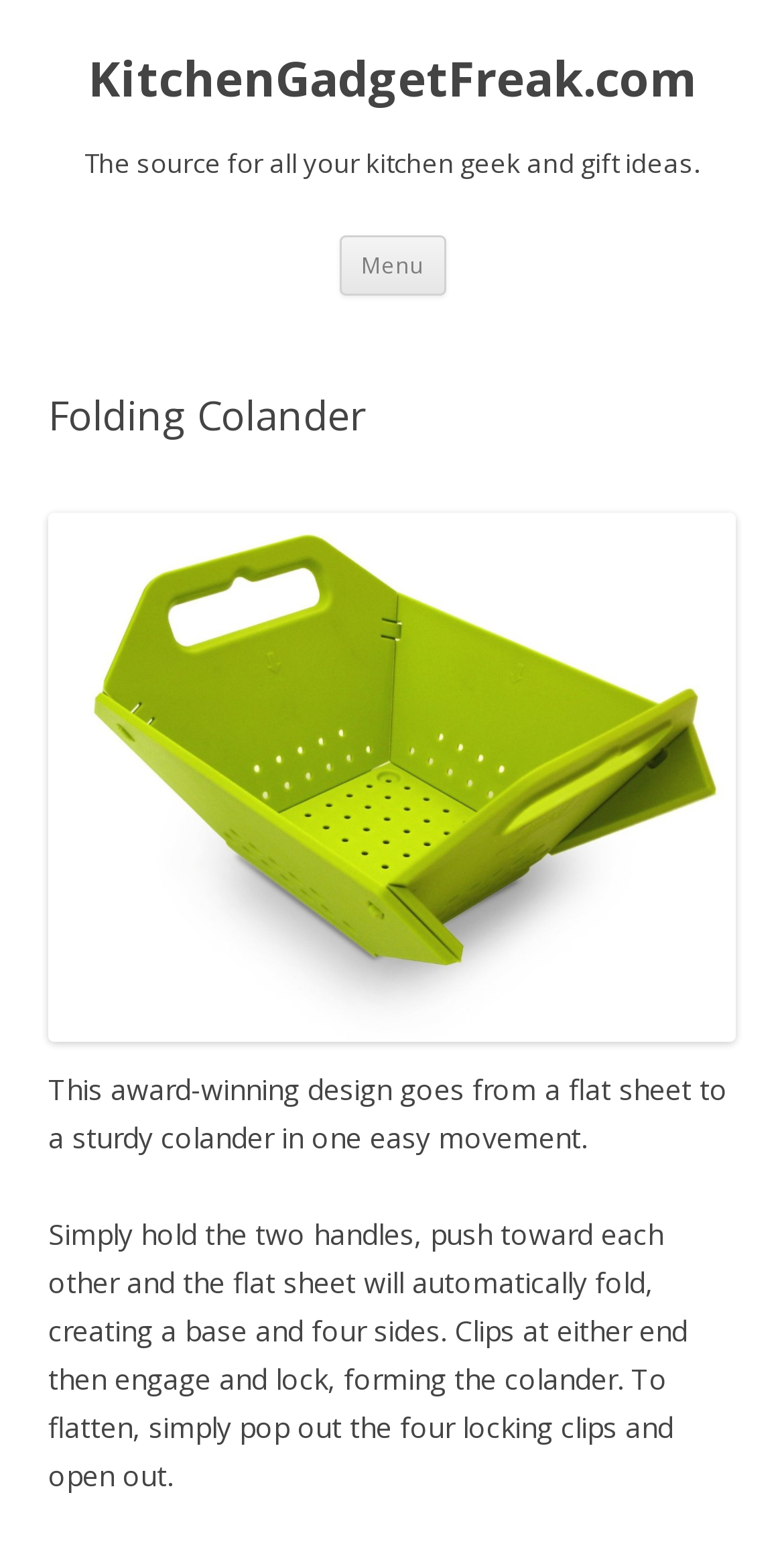What is the name of the product?
Refer to the image and give a detailed response to the question.

I determined the answer by looking at the heading element 'Folding Colander' and the image with the same name, which suggests that the product being described is a Folding Colander.